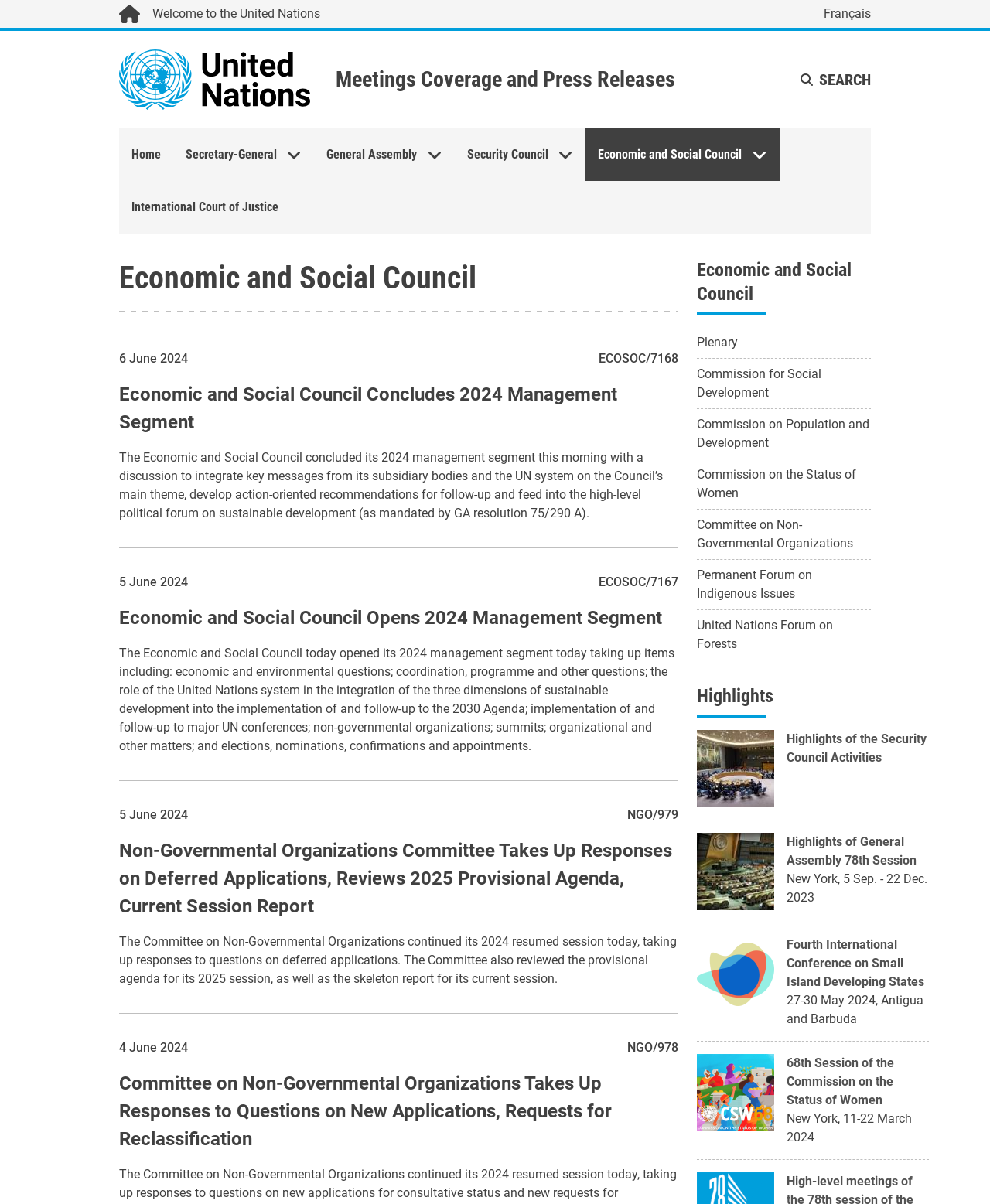Provide a one-word or one-phrase answer to the question:
What is the date of the article 'Economic and Social Council Concludes 2024 Management Segment'?

6 June 2024